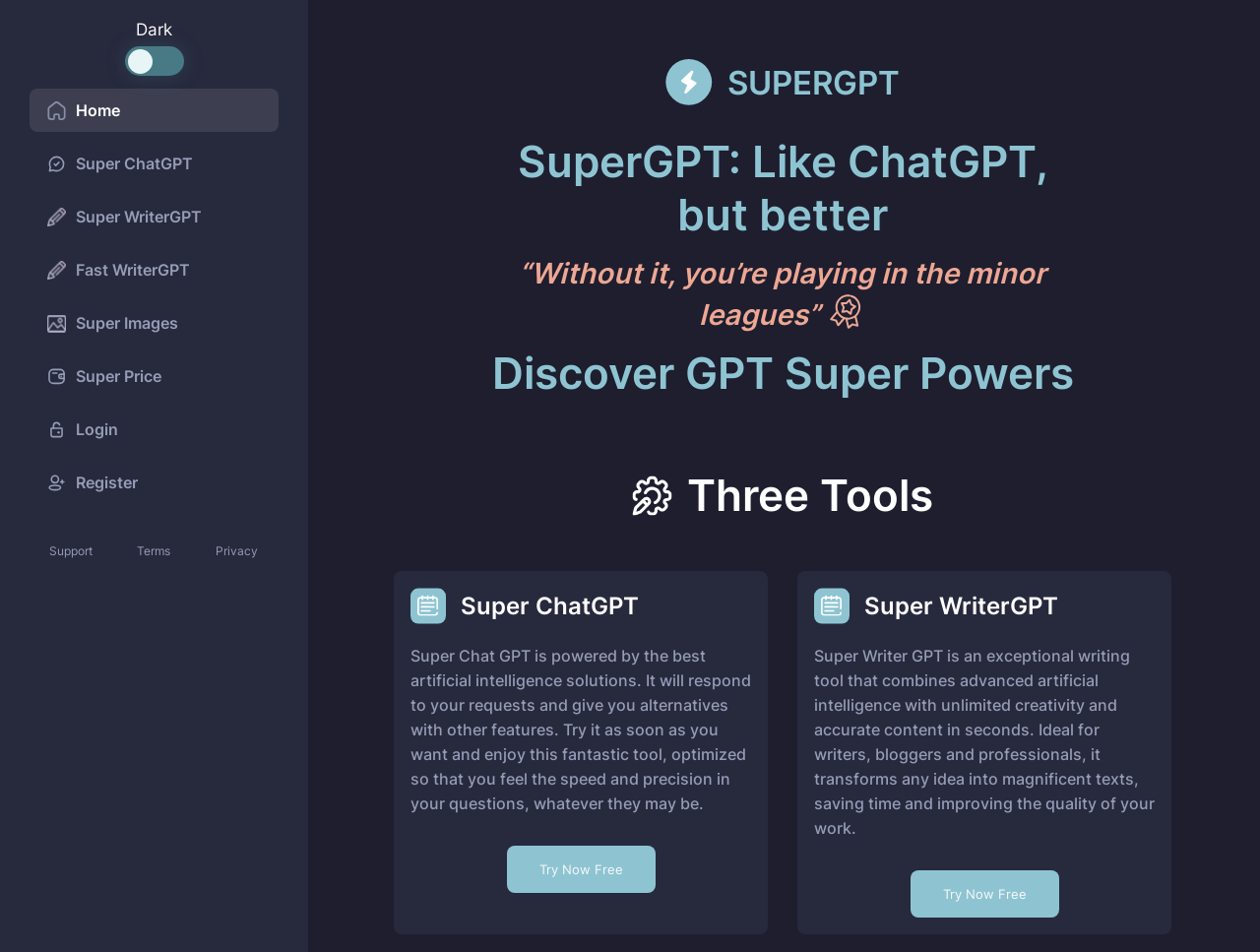Can you look at the image and give a comprehensive answer to the question:
What is the name of the content generator?

The name of the content generator can be found in the heading 'SuperGPT: Like ChatGPT, but better' and also in the static text 'SUPERGPT' at the top of the page.